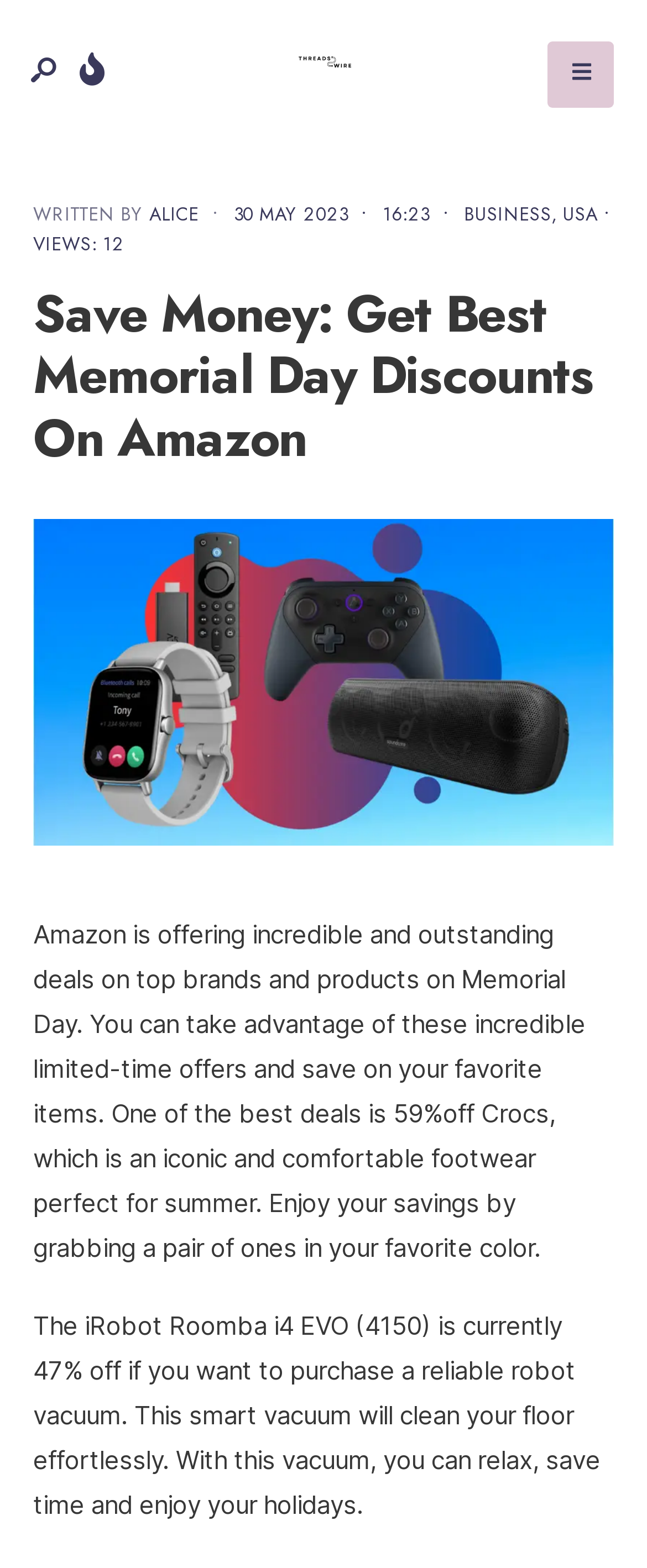Determine the webpage's heading and output its text content.

Save Money: Get Best Memorial Day Discounts On Amazon